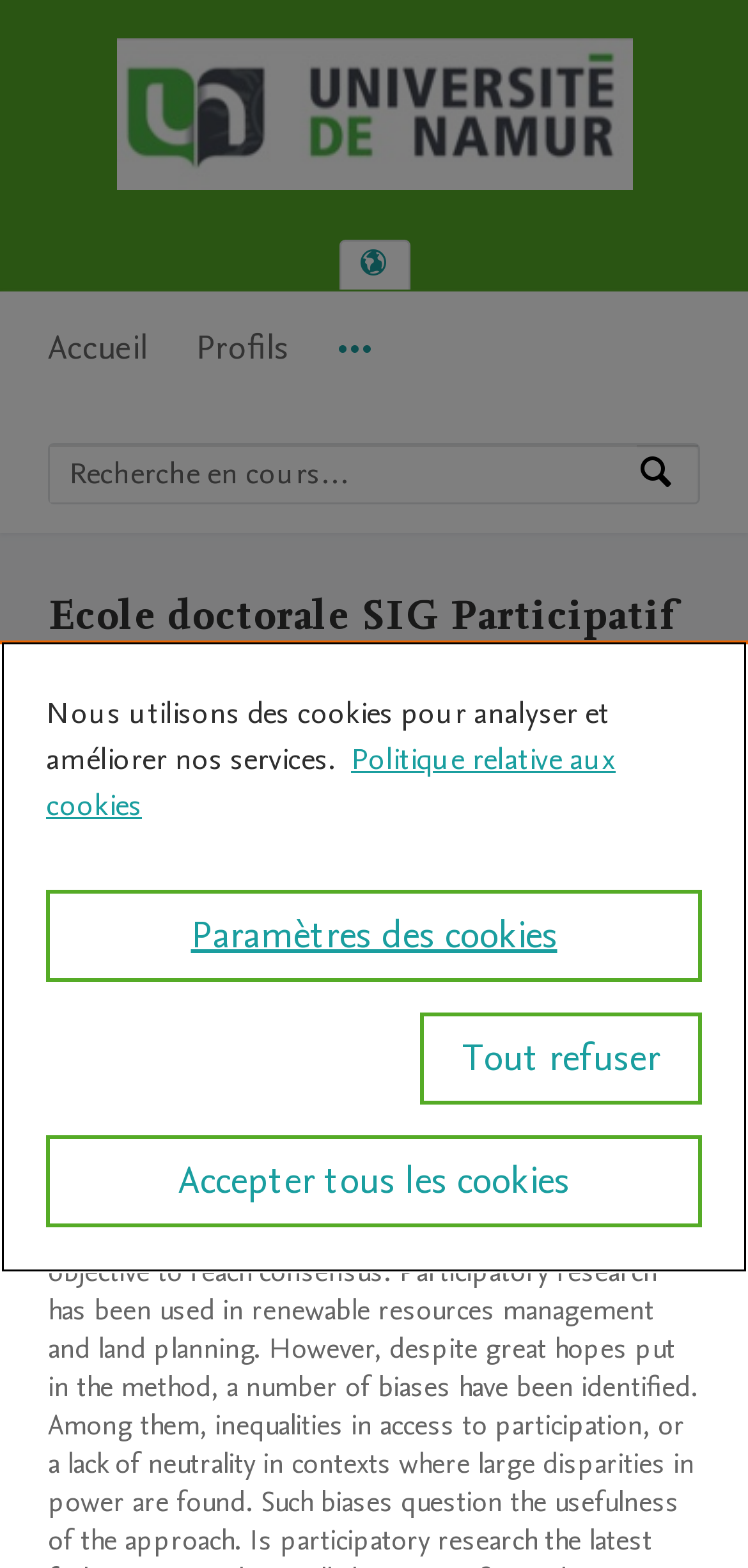What is the purpose of the textbox?
Examine the image closely and answer the question with as much detail as possible.

I found the answer by looking at the textbox with the label 'Recherche par expertise, nom ou affiliation' which suggests that the textbox is used for searching by expertise, name or affiliation.